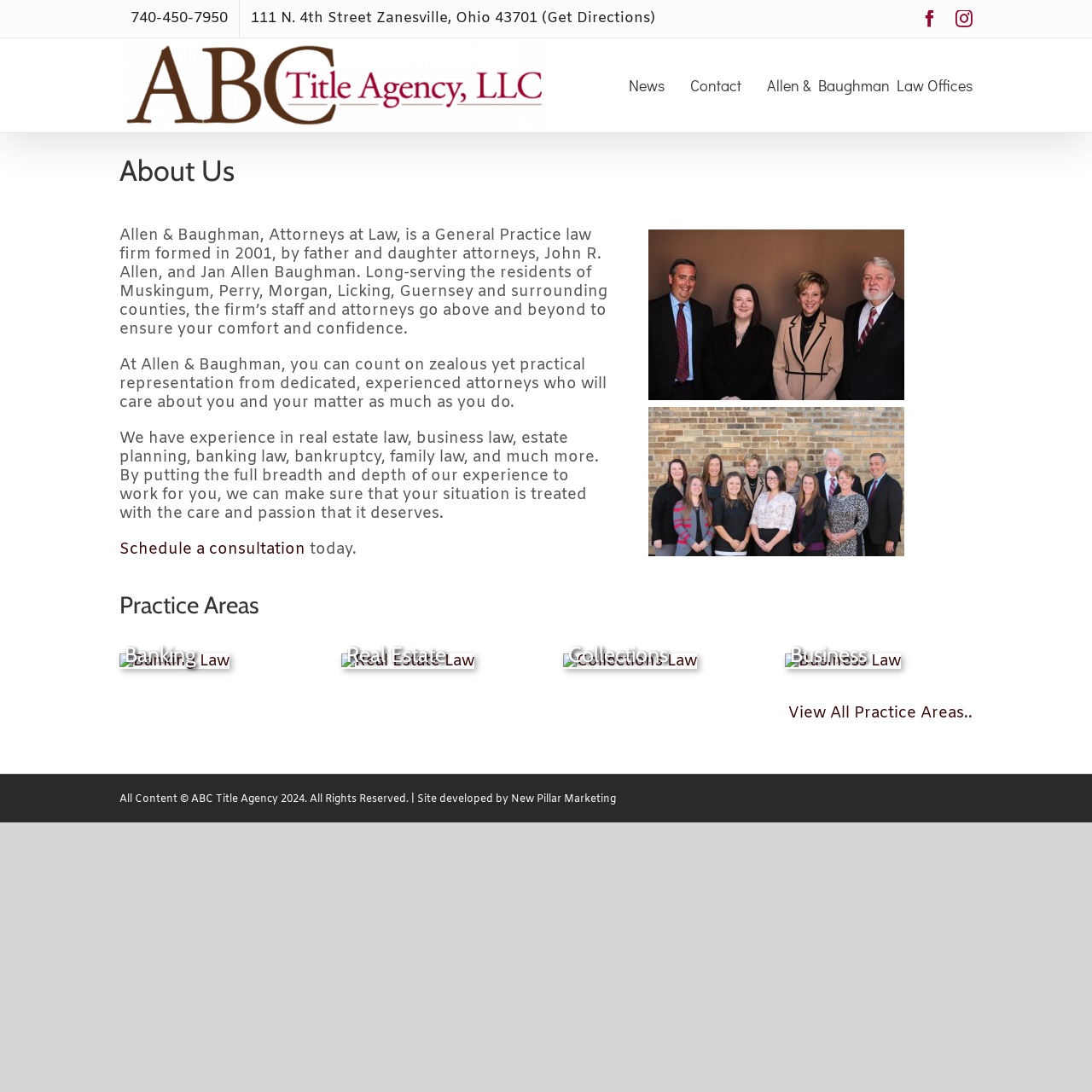Determine the bounding box coordinates for the clickable element to execute this instruction: "Call the office". Provide the coordinates as four float numbers between 0 and 1, i.e., [left, top, right, bottom].

[0.109, 0.0, 0.219, 0.034]